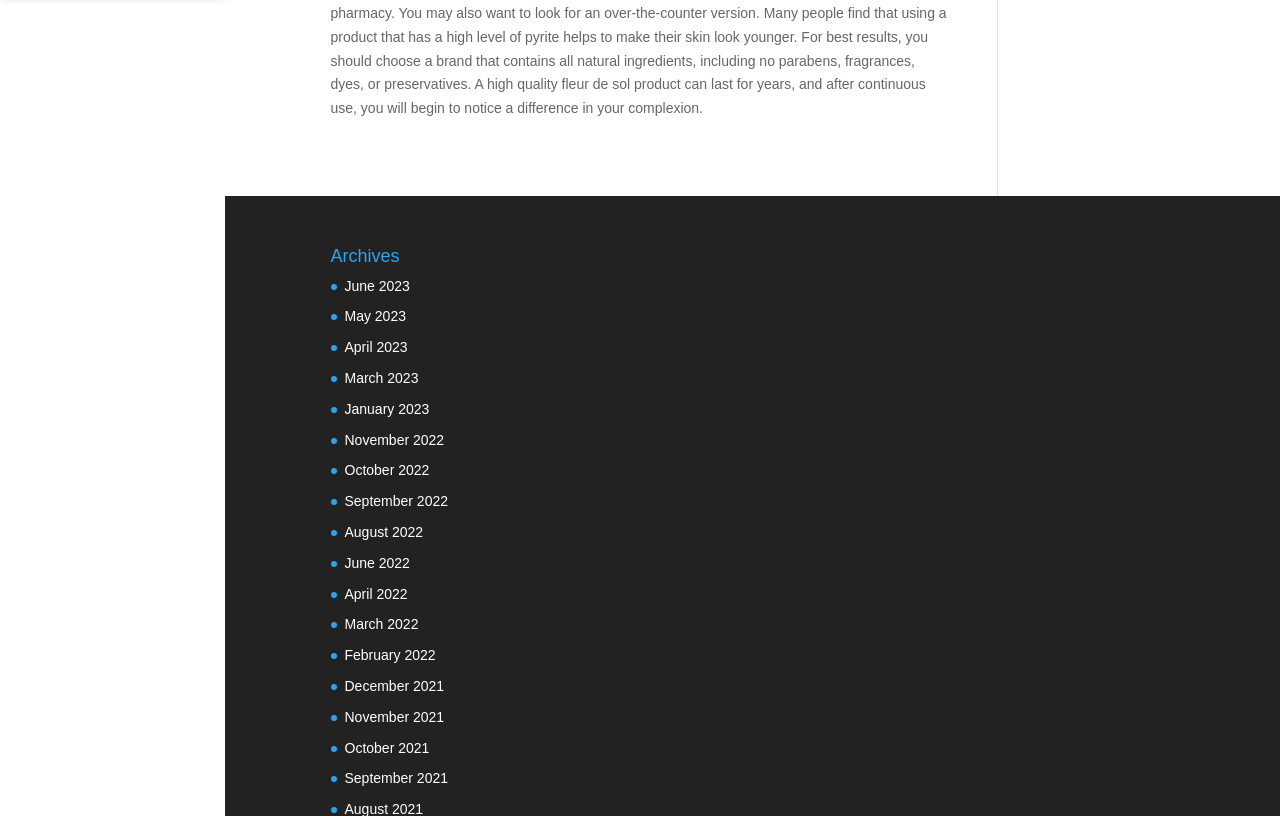Determine the bounding box of the UI component based on this description: "April 2022". The bounding box coordinates should be four float values between 0 and 1, i.e., [left, top, right, bottom].

[0.269, 0.718, 0.318, 0.737]